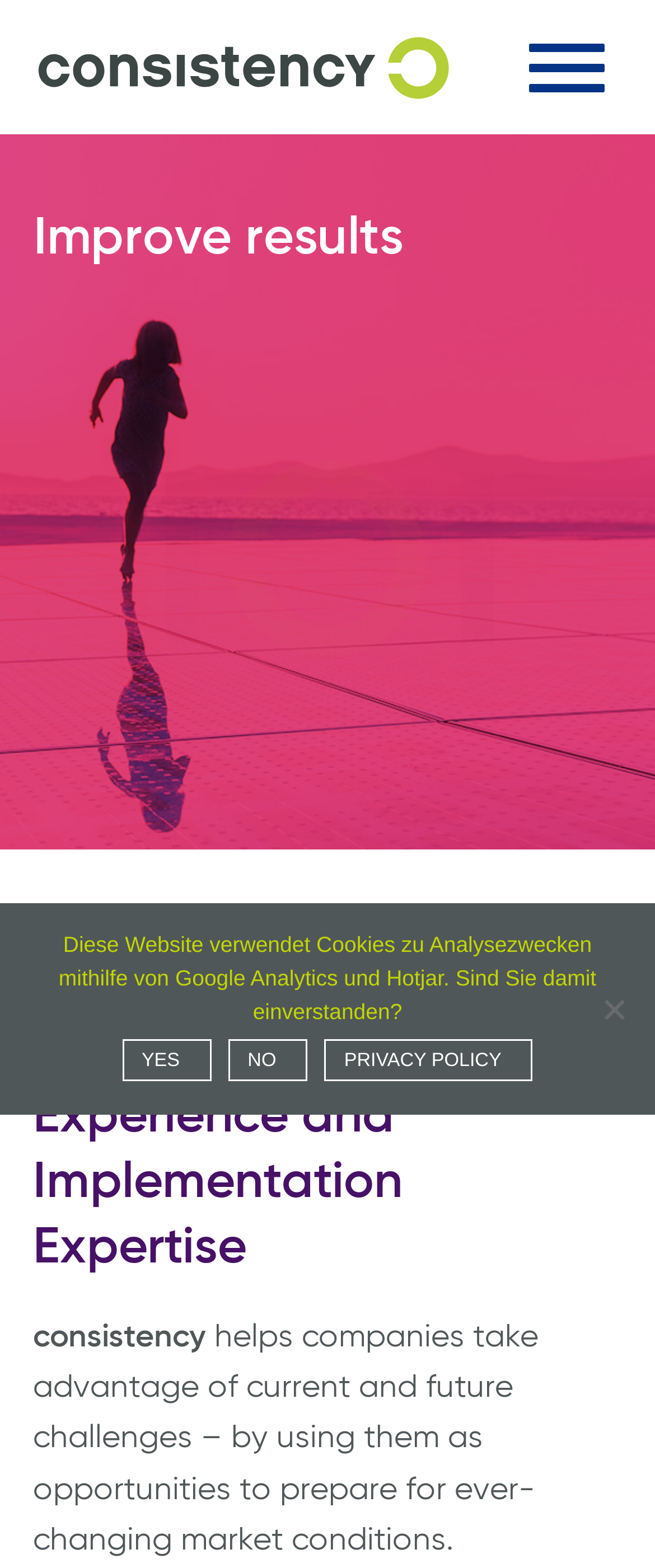Provide a single word or phrase to answer the given question: 
What is the theme of the image present on the webpage?

Energy Transition